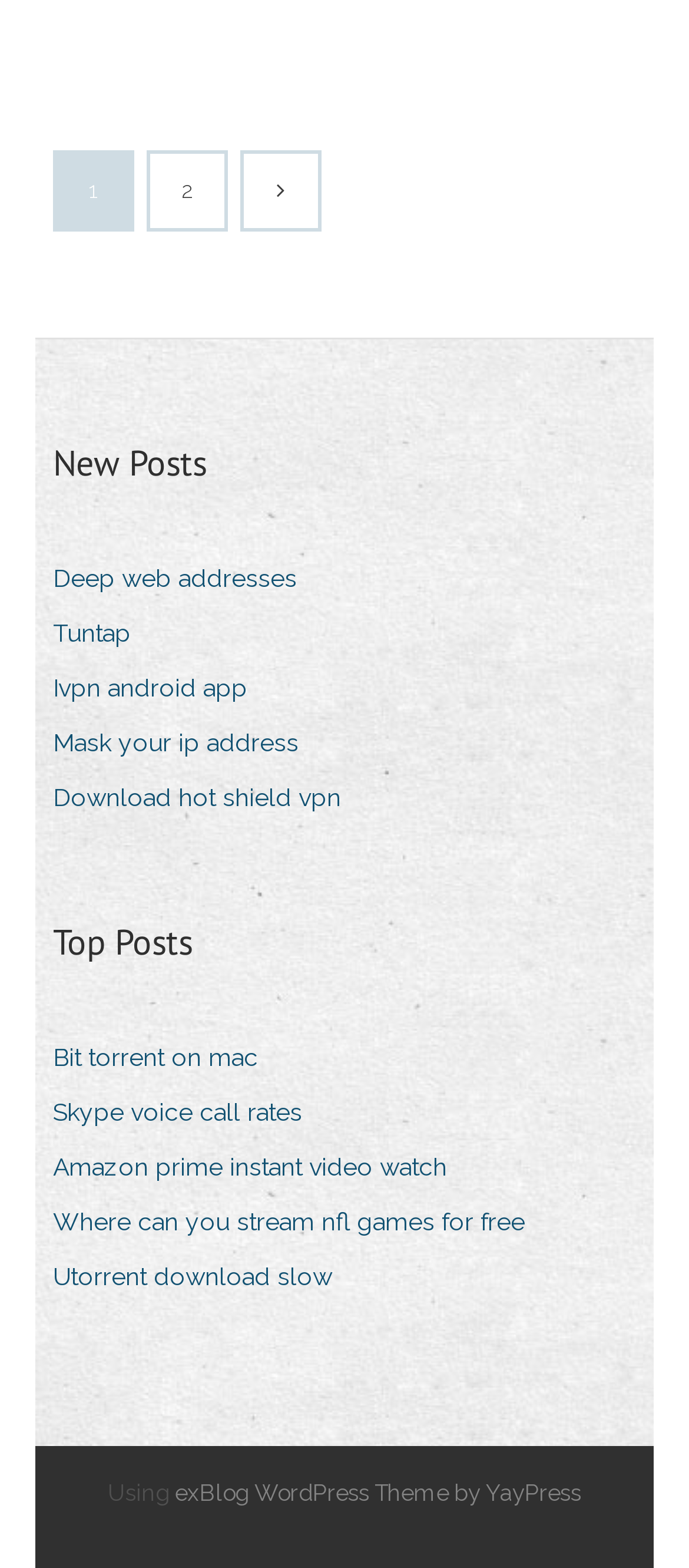What is the text next to the navigation button?
Refer to the image and provide a detailed answer to the question.

I looked at the navigation button and found that the text next to it is 'Записи'. This text is likely a label or title for the navigation button.